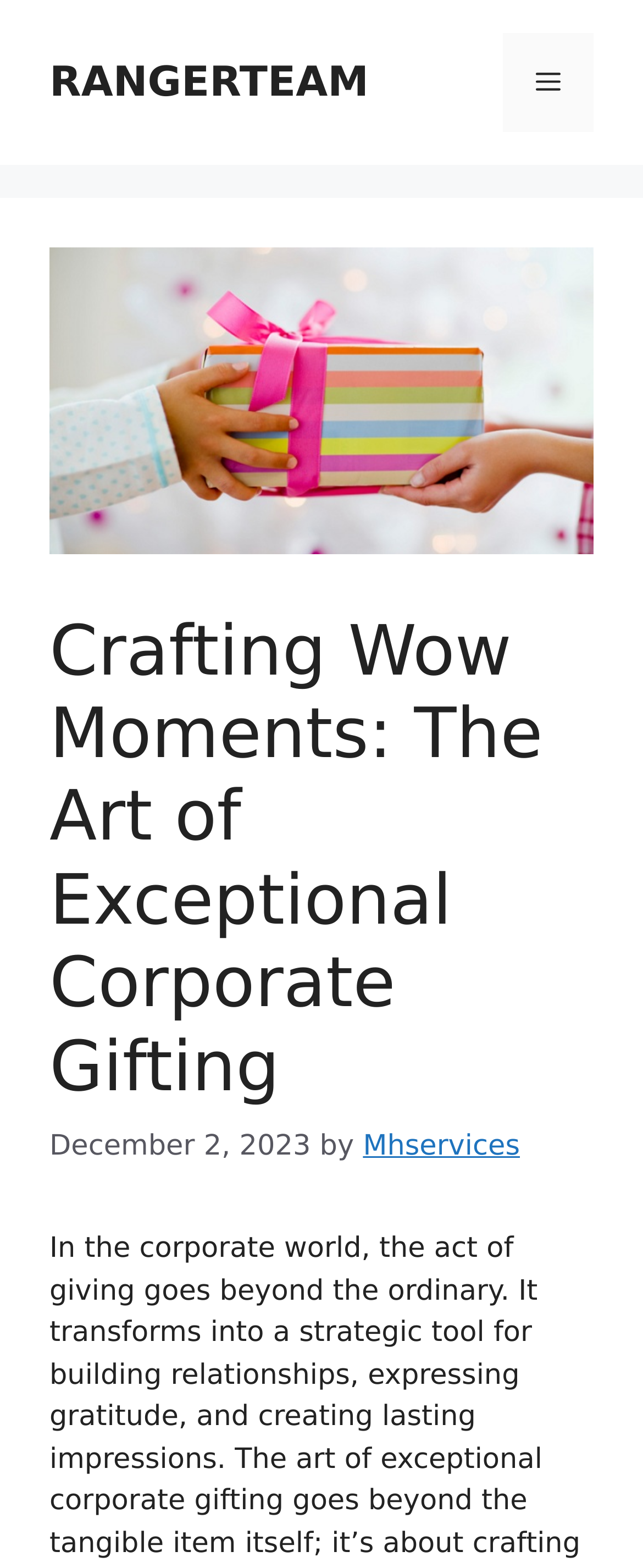Create a detailed description of the webpage's content and layout.

The webpage is about "Crafting Wow Moments: The Art of Exceptional Corporate Gifting" by RANGERTEAM. At the top of the page, there is a banner that spans the entire width, containing a link to RANGERTEAM on the left side and a mobile toggle button on the right side. Below the banner, there is a navigation section with a button labeled "Menu" that controls the primary menu.

The main content of the page is headed by a title "Crafting Wow Moments: The Art of Exceptional Corporate Gifting" which is positioned near the top of the page. Below the title, there is a timestamp indicating the date "December 2, 2023", followed by the text "by" and a link to "Mhservices".